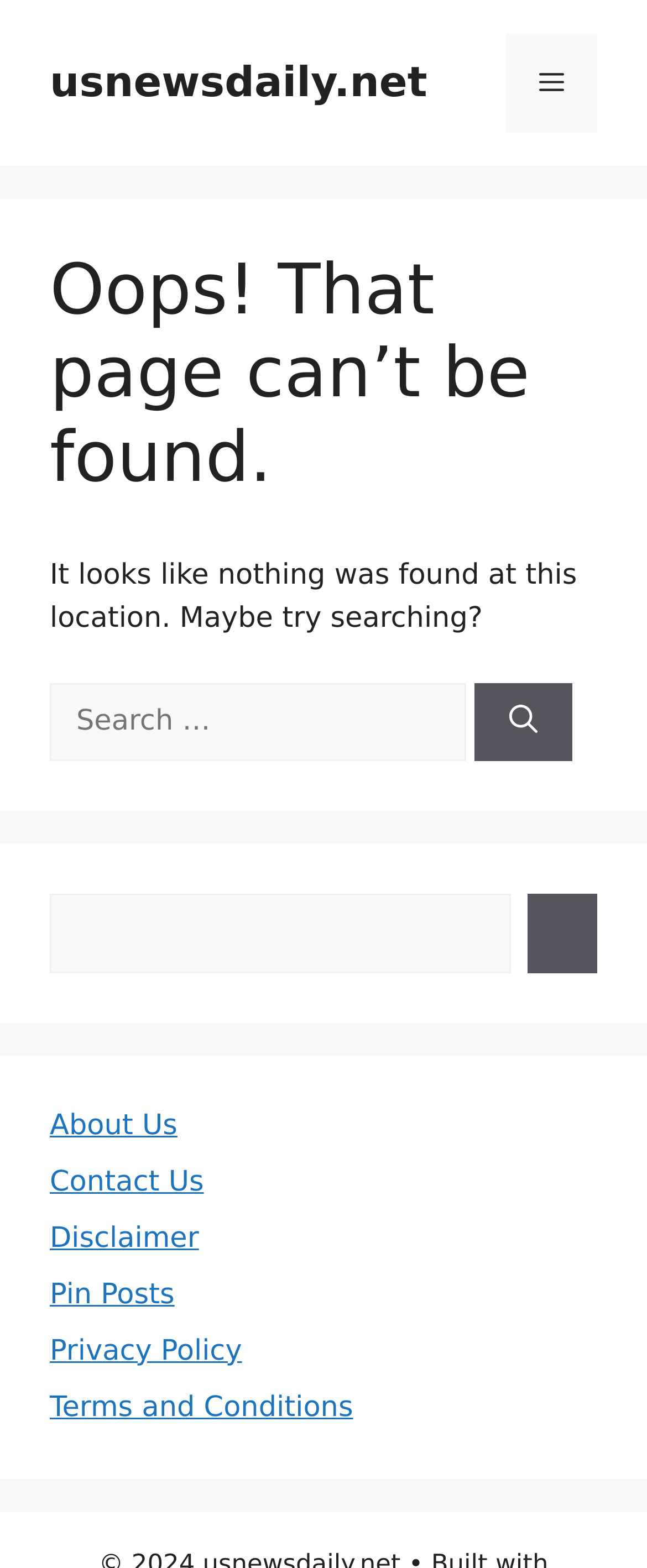What is the function of the button 'Menu'?
Answer the question with a thorough and detailed explanation.

The button 'Menu' is a toggle button that controls the navigation menu, allowing users to expand or collapse the menu as needed.